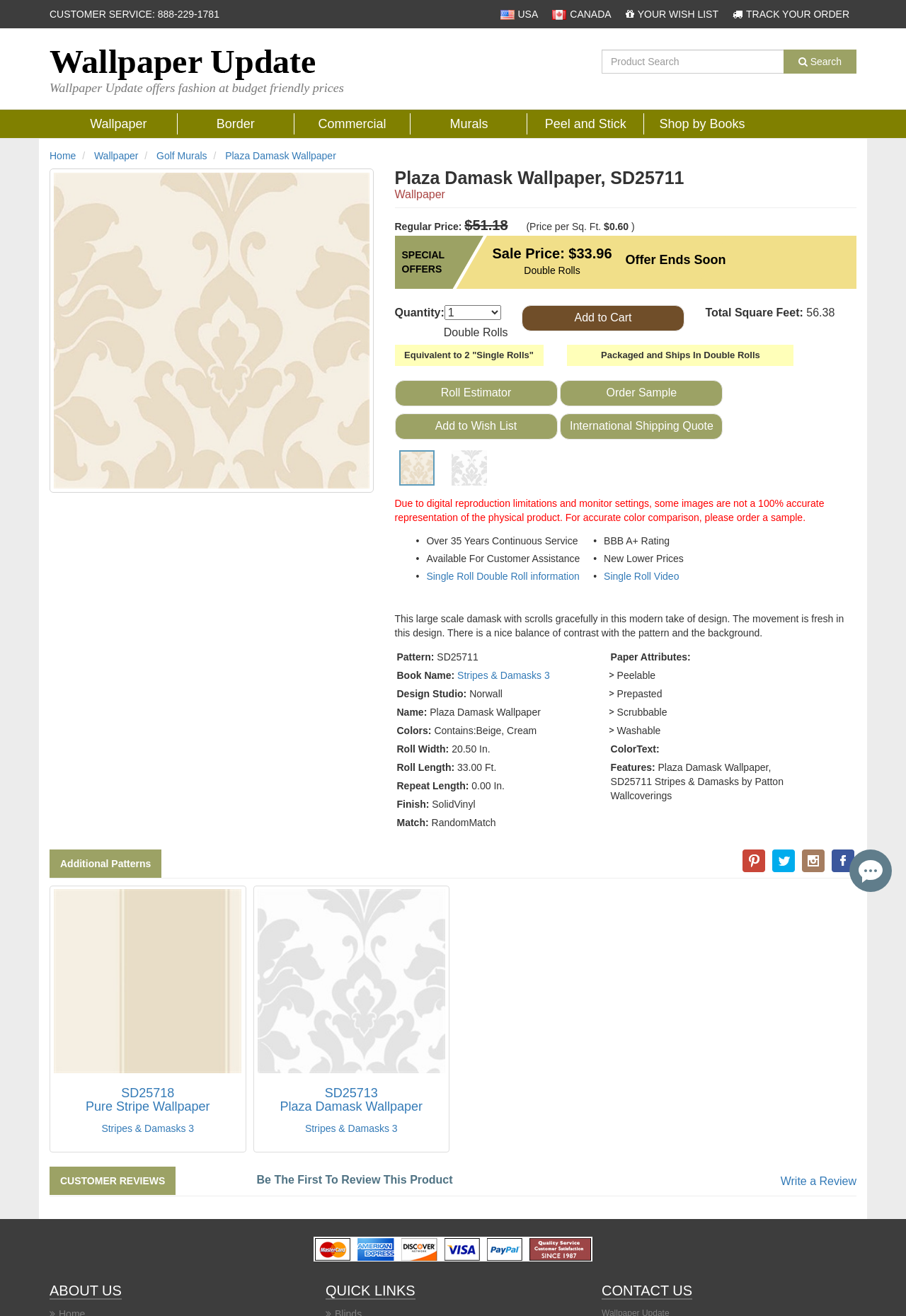Give a short answer to this question using one word or a phrase:
What is the finish of this wallpaper?

Solid Vinyl